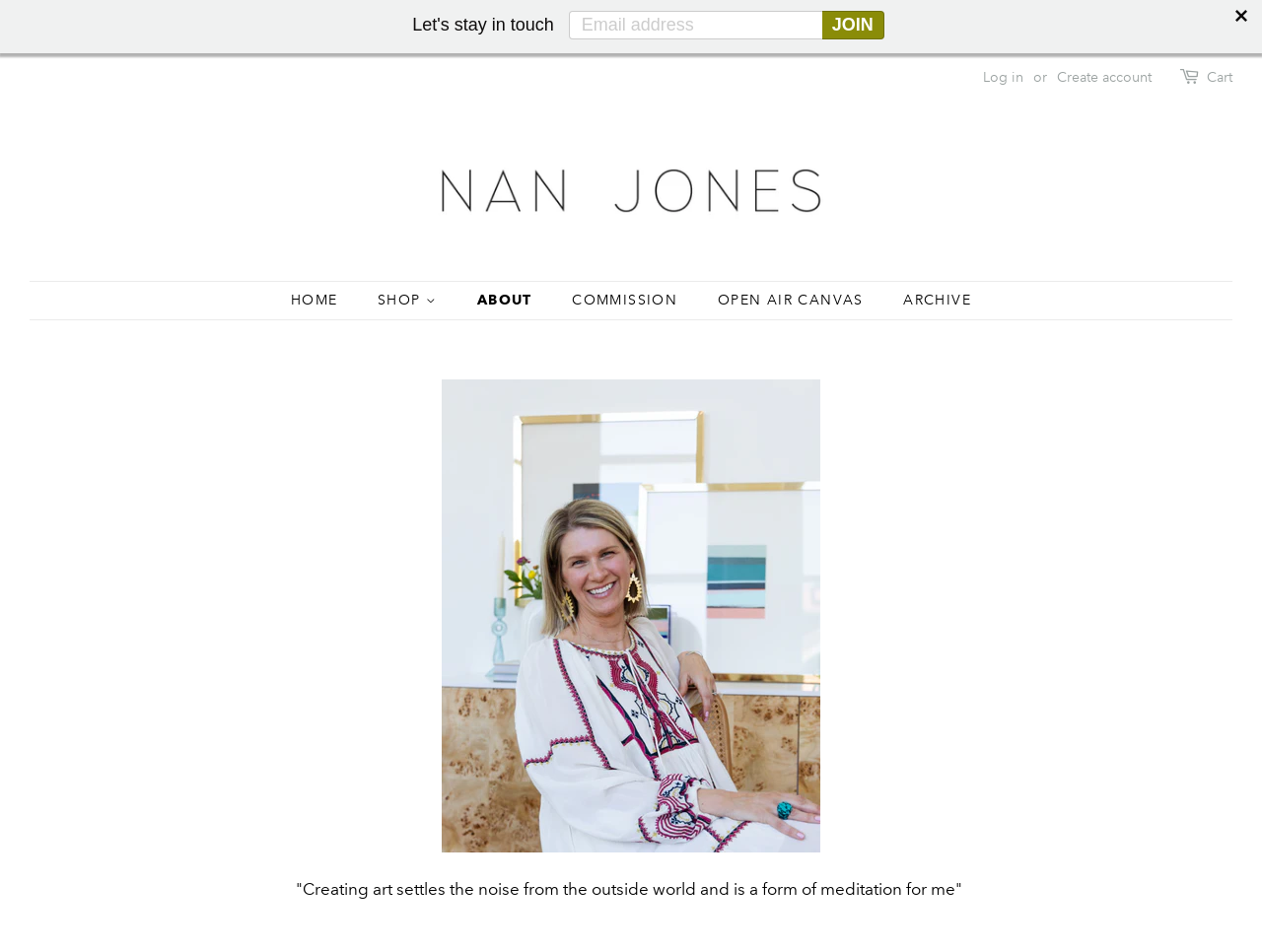What is the text above the footer section?
Look at the image and respond with a one-word or short phrase answer.

Creating art settles the noise from the outside world and is a form of meditation for me